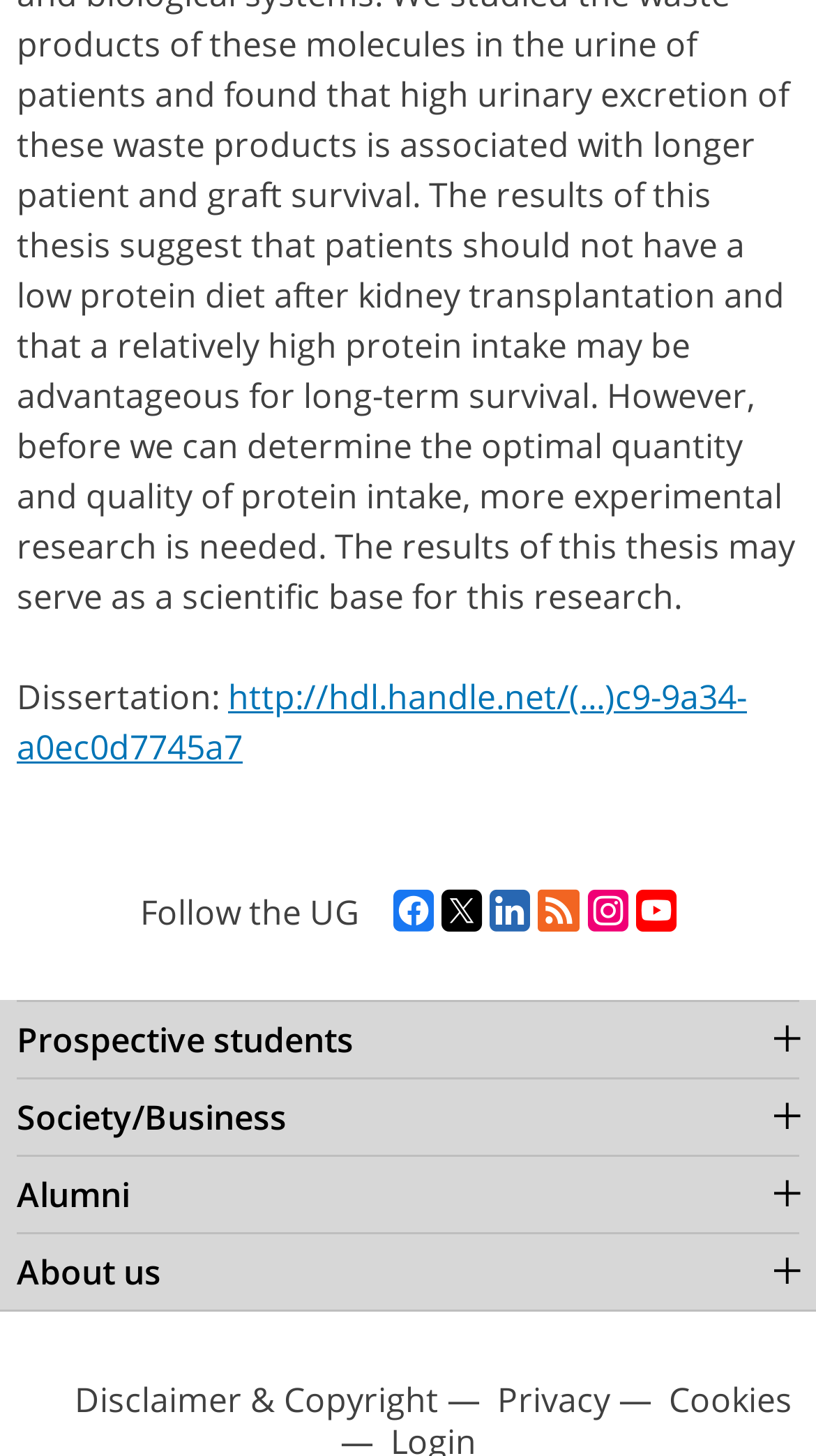Find the bounding box of the UI element described as follows: "Disclaimer & Copyright".

[0.091, 0.946, 0.537, 0.975]